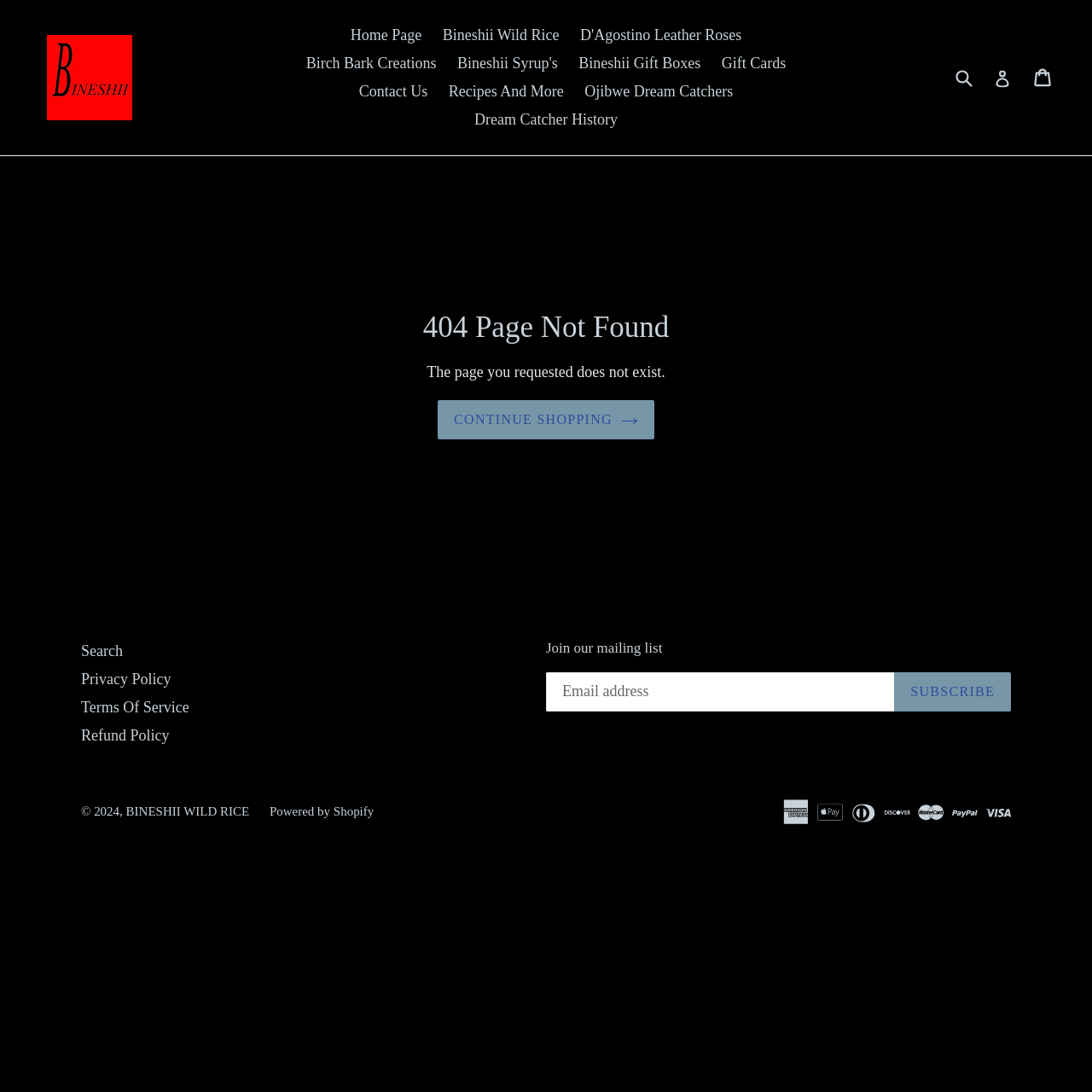Pinpoint the bounding box coordinates of the element you need to click to execute the following instruction: "Log in to account". The bounding box should be represented by four float numbers between 0 and 1, in the format [left, top, right, bottom].

[0.91, 0.054, 0.926, 0.088]